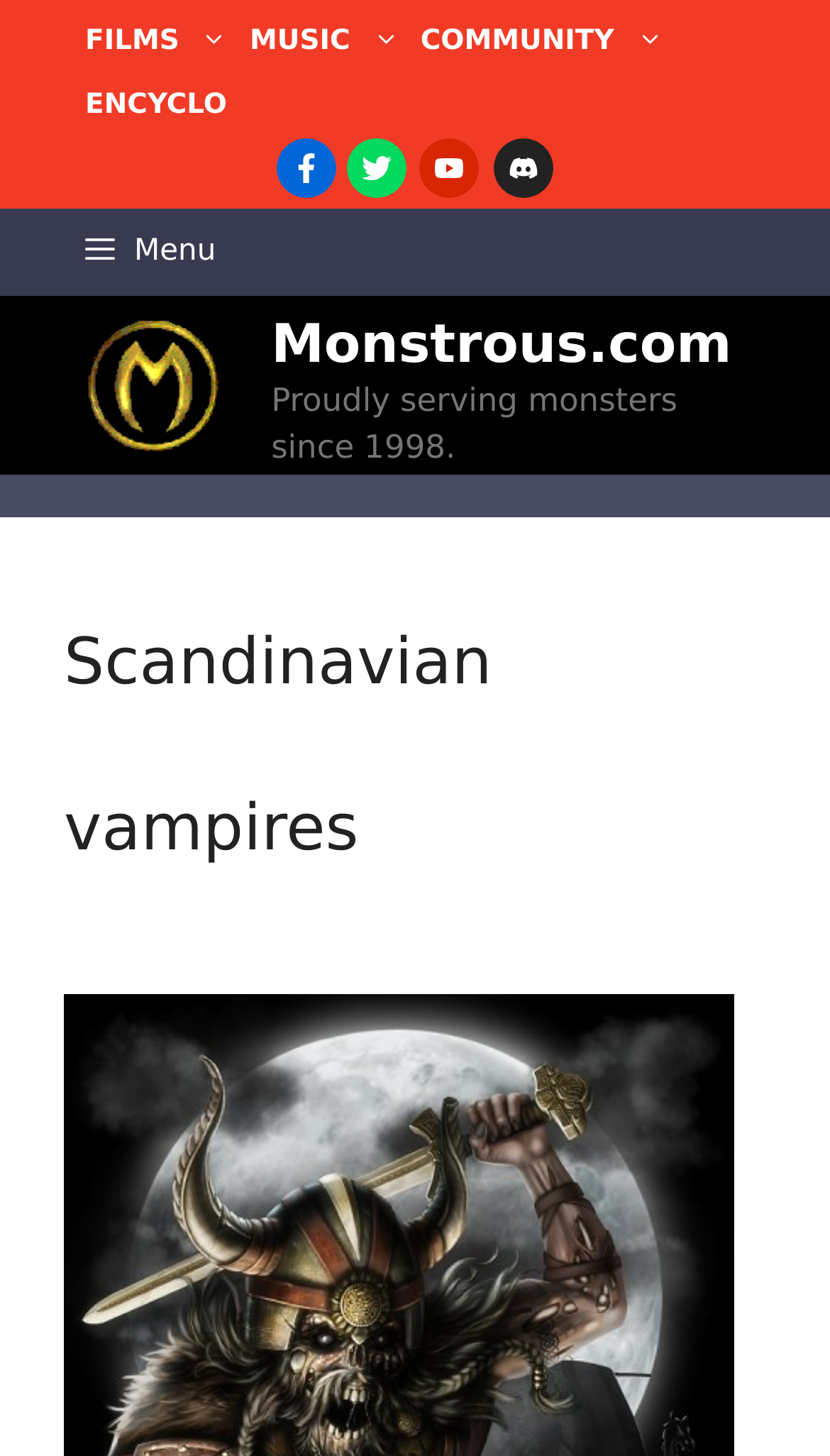Summarize the webpage with a detailed and informative caption.

The webpage is about Scandinavian vampires, as indicated by the title "Scandinavian vampires – Monstrous.com". At the top of the page, there is a navigation menu with a "Menu" button on the left side, which controls the primary menu. 

Below the navigation menu, there is a banner section with the site's logo "Monstrous.com" on the left side, accompanied by an image. On the right side of the banner, there is a link to "Monstrous.com" and a static text "Proudly serving monsters since 1998.".

Above the banner section, there are two rows of links. The first row has four links: "FILMS", "MUSIC", "COMMUNITY", and "ENCYCLO". The second row has four links, including "Twitter", and three other links with no text. 

The main content of the page is headed by a title "Scandinavian vampires", which is a prominent heading on the page.